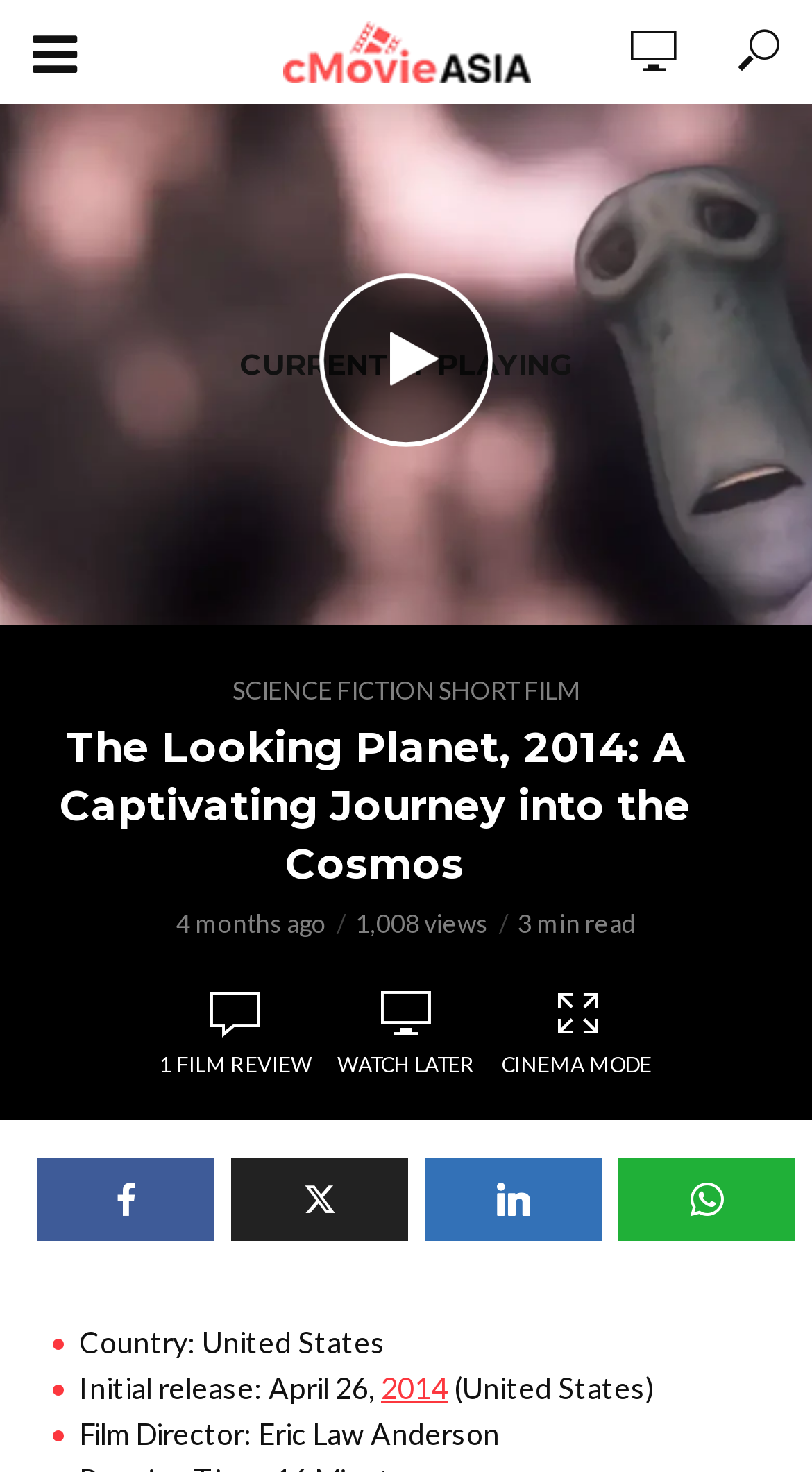Review the image closely and give a comprehensive answer to the question: Who is the director of the short film?

I found the answer by looking at the StaticText element with the text 'Film Director: Eric Law Anderson' which provides information about the director of the short film.